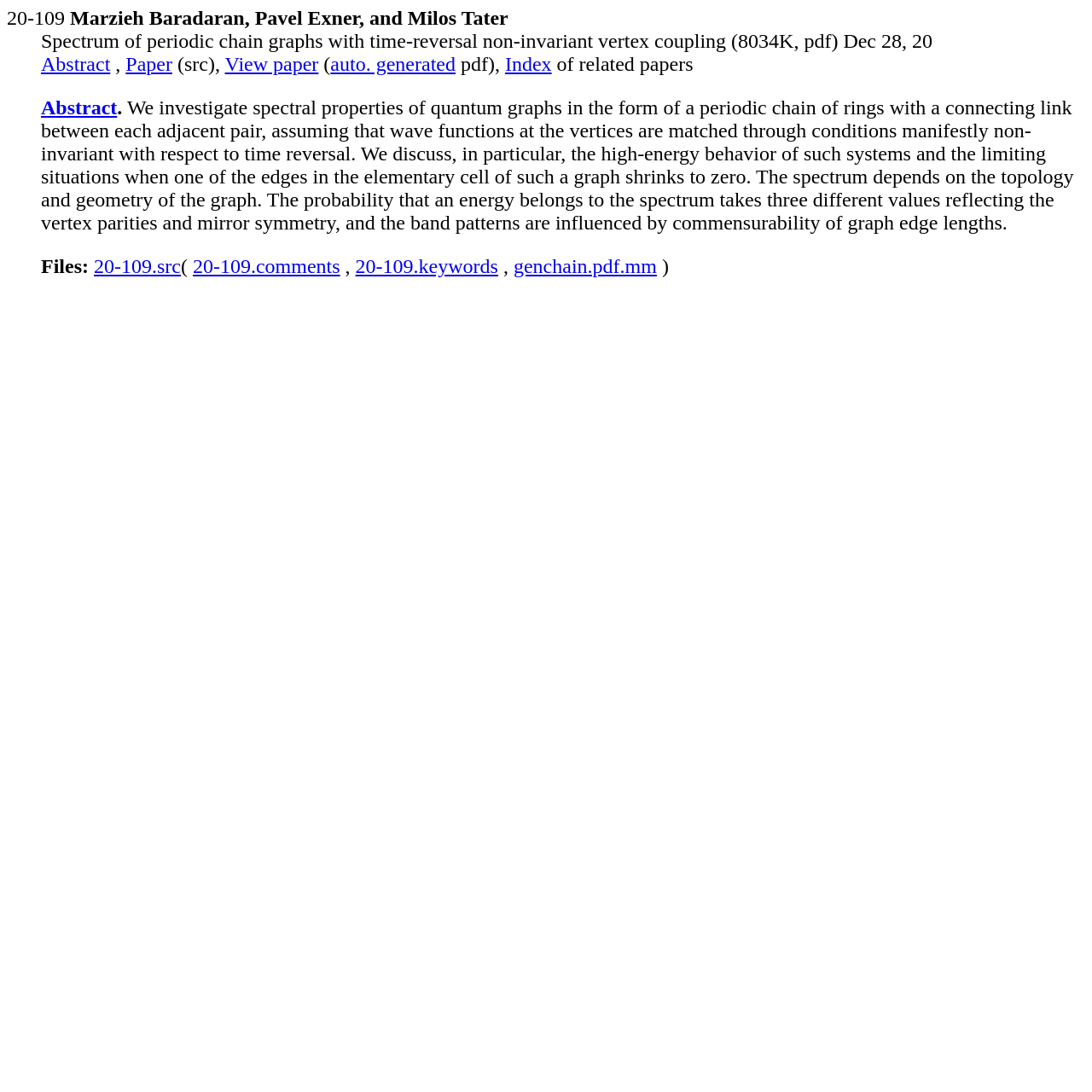Determine the bounding box coordinates of the UI element described below. Use the format (top-left x, top-left y, bottom-right x, bottom-right y) with floating point numbers between 0 and 1: View paper

[0.206, 0.048, 0.292, 0.069]